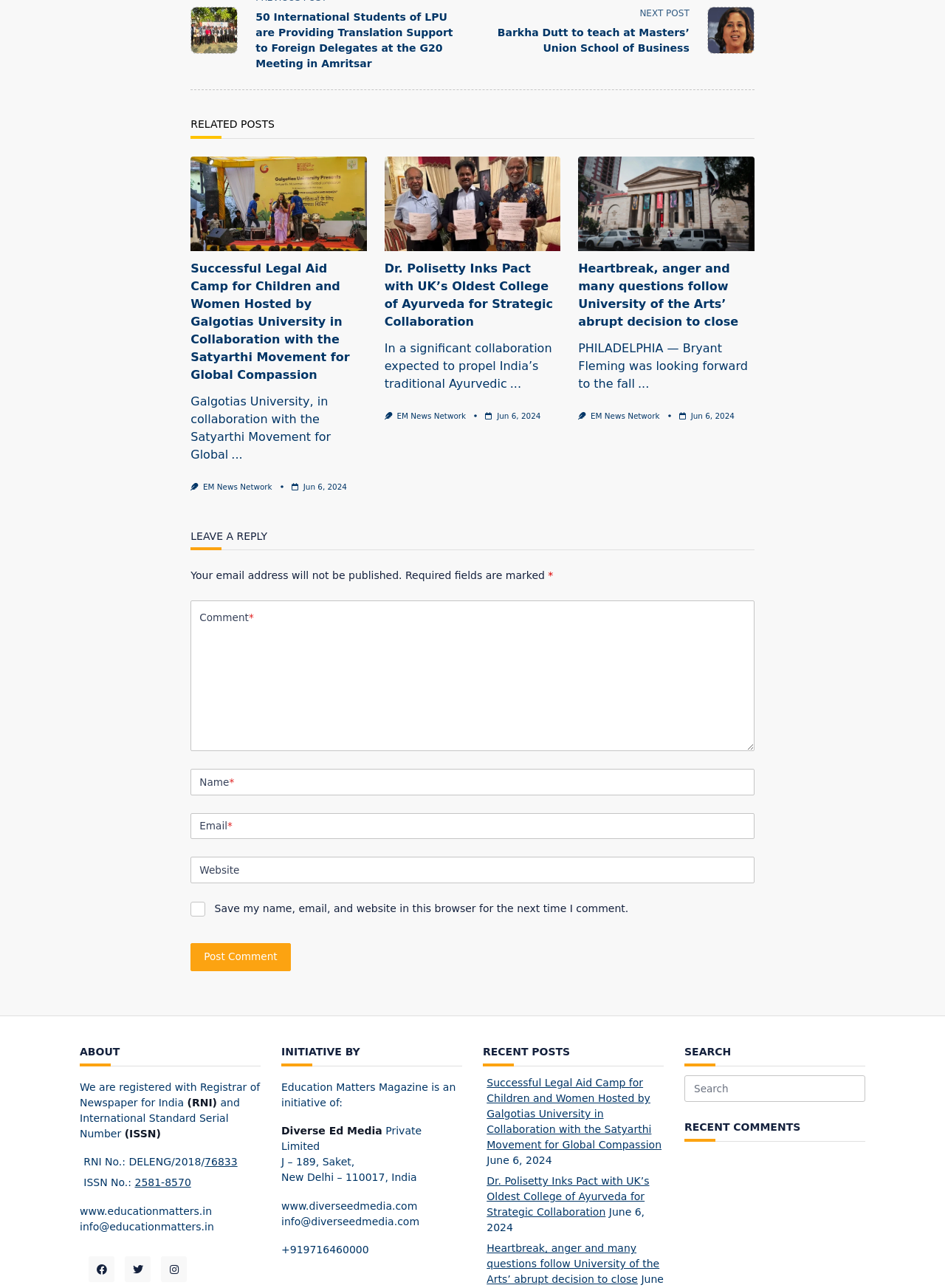Answer the question with a brief word or phrase:
What is the name of the university that collaborated with the Satyarthi Movement for Global Compassion?

Galgotias University